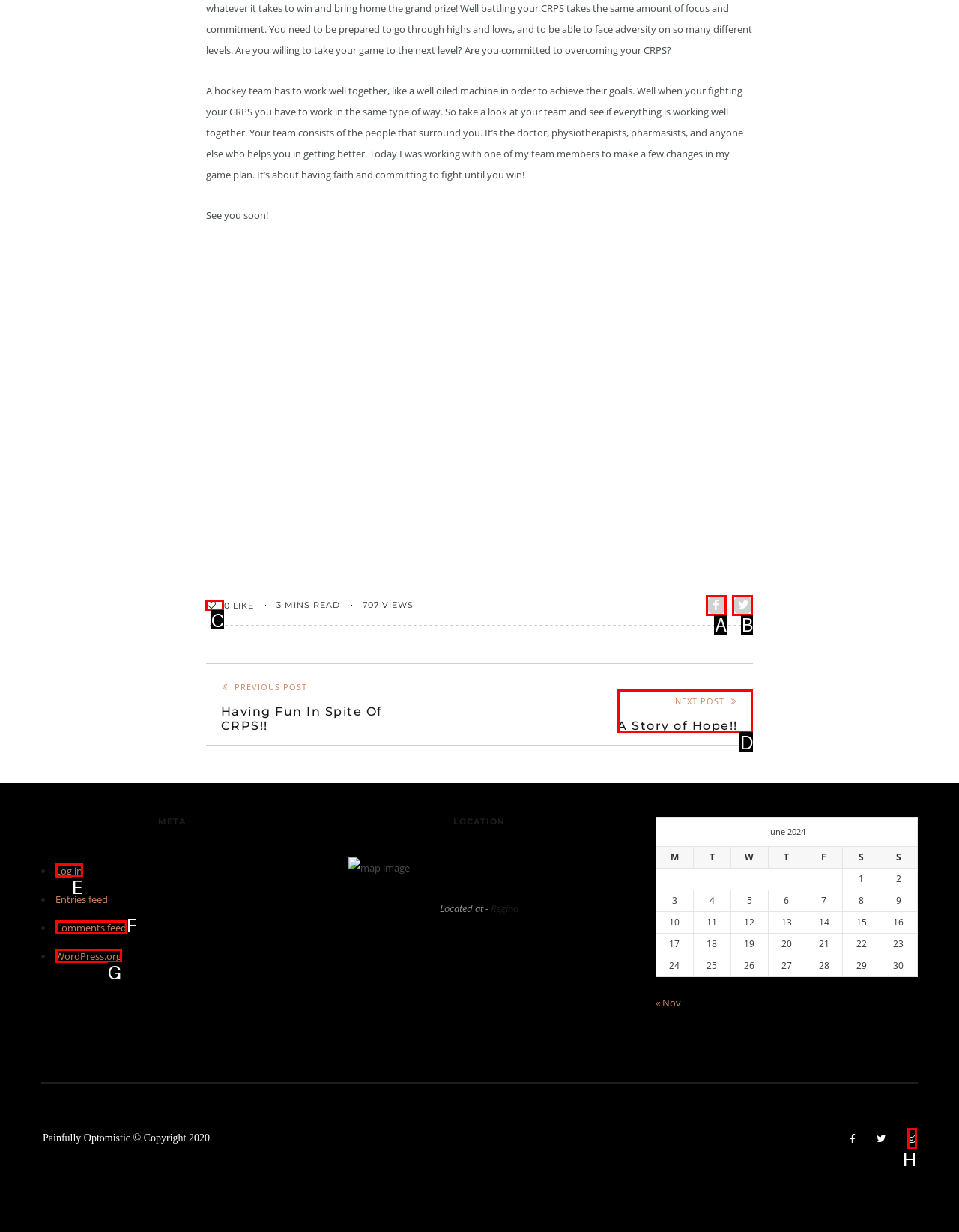Identify the HTML element that should be clicked to accomplish the task: Click the 'Log in' link
Provide the option's letter from the given choices.

E